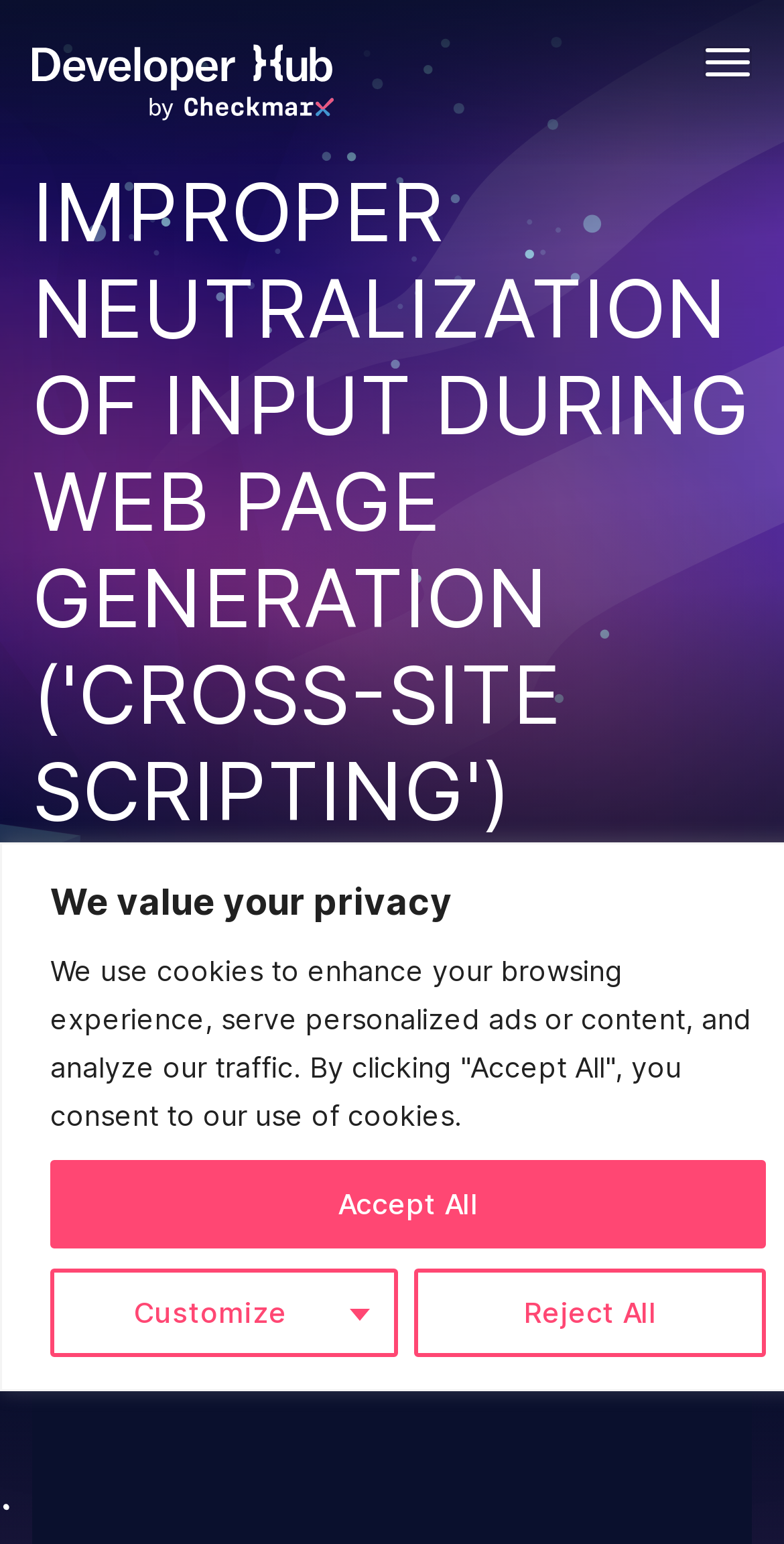Given the description of the UI element: "Why Natural Language and Semantics", predict the bounding box coordinates in the form of [left, top, right, bottom], with each value being a float between 0 and 1.

None